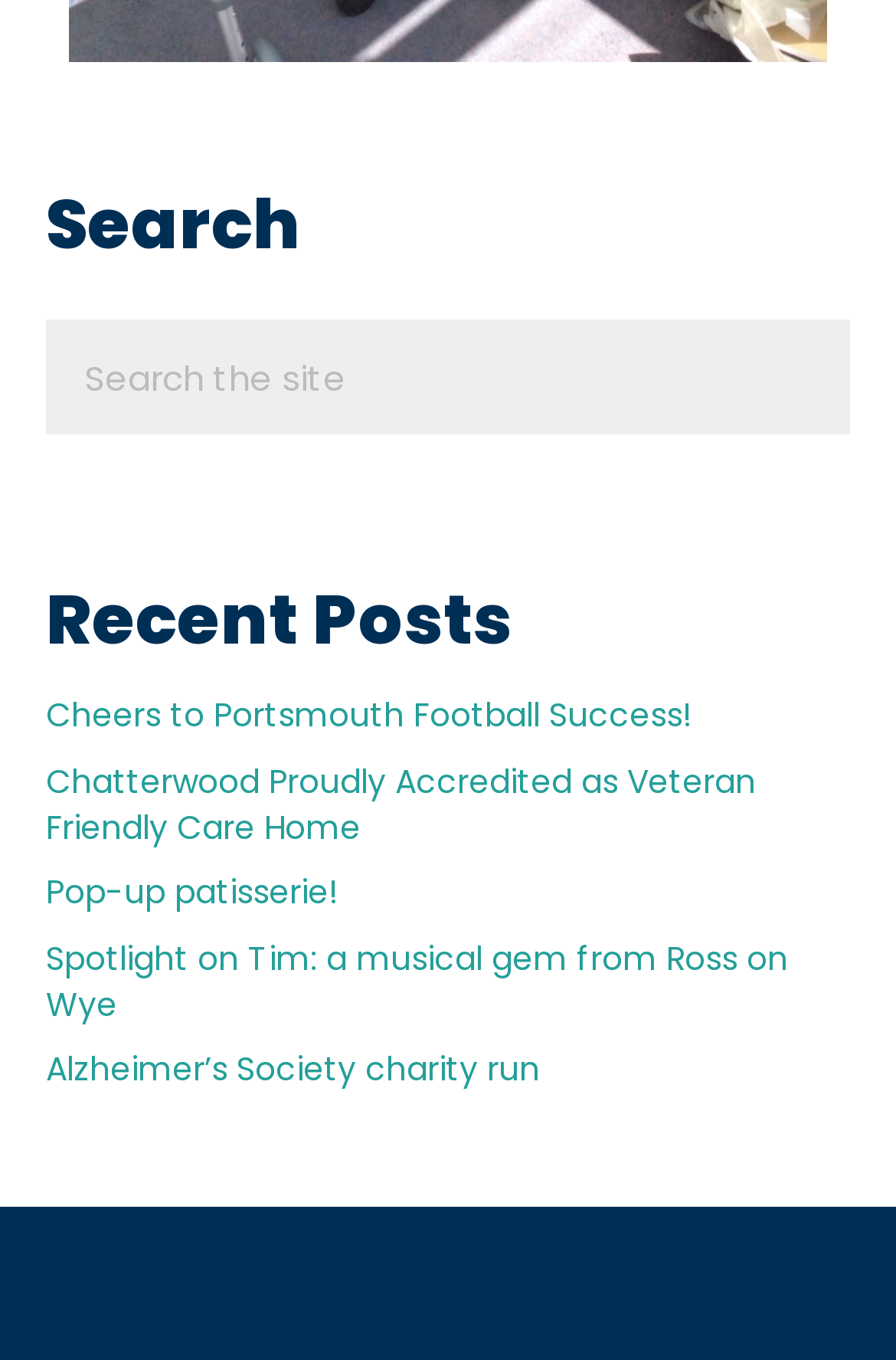What is the title of the first recent post?
Using the image, provide a concise answer in one word or a short phrase.

Cheers to Portsmouth Football Success!